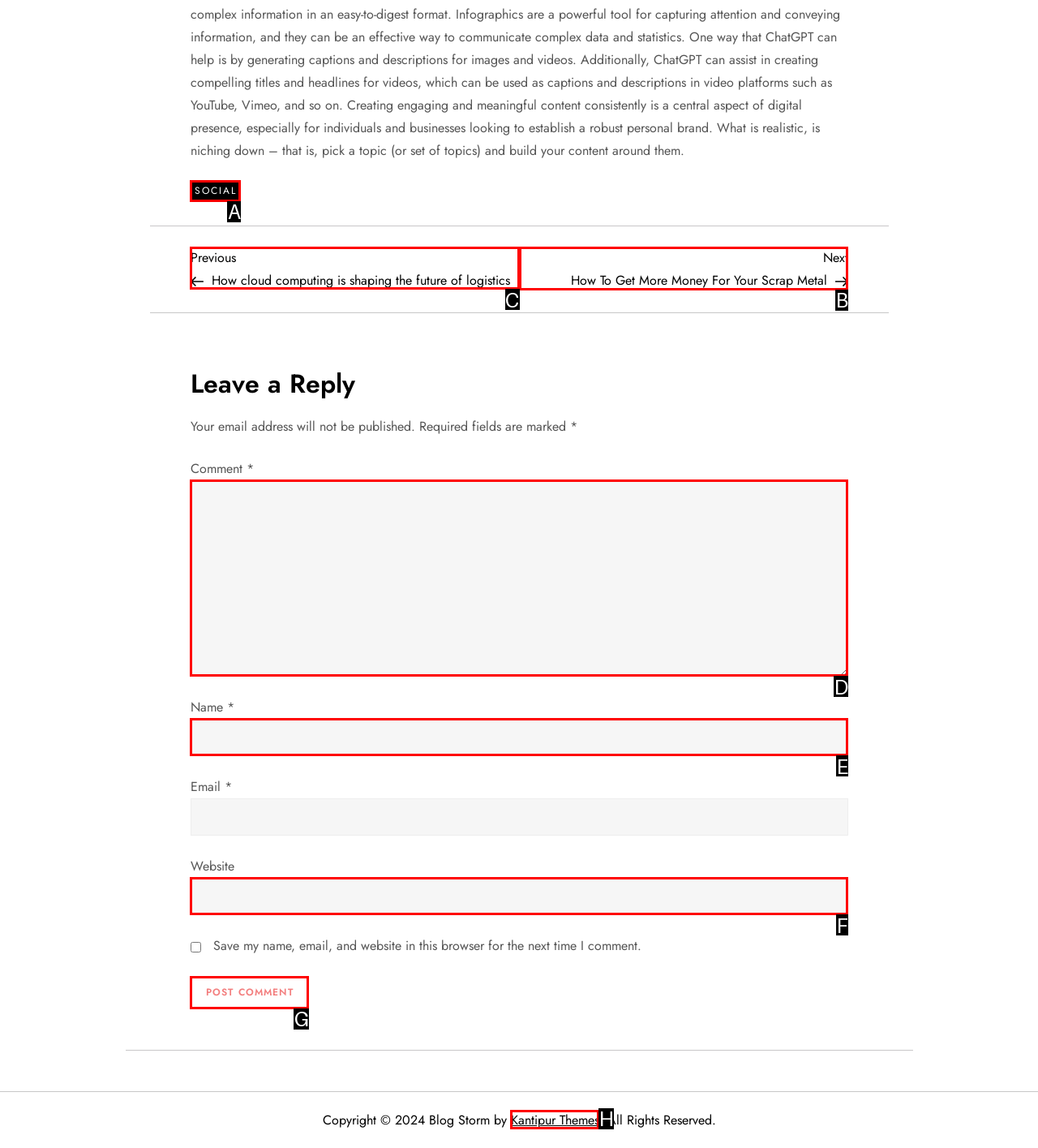Please indicate which option's letter corresponds to the task: Click on the 'Previous Post' link by examining the highlighted elements in the screenshot.

C